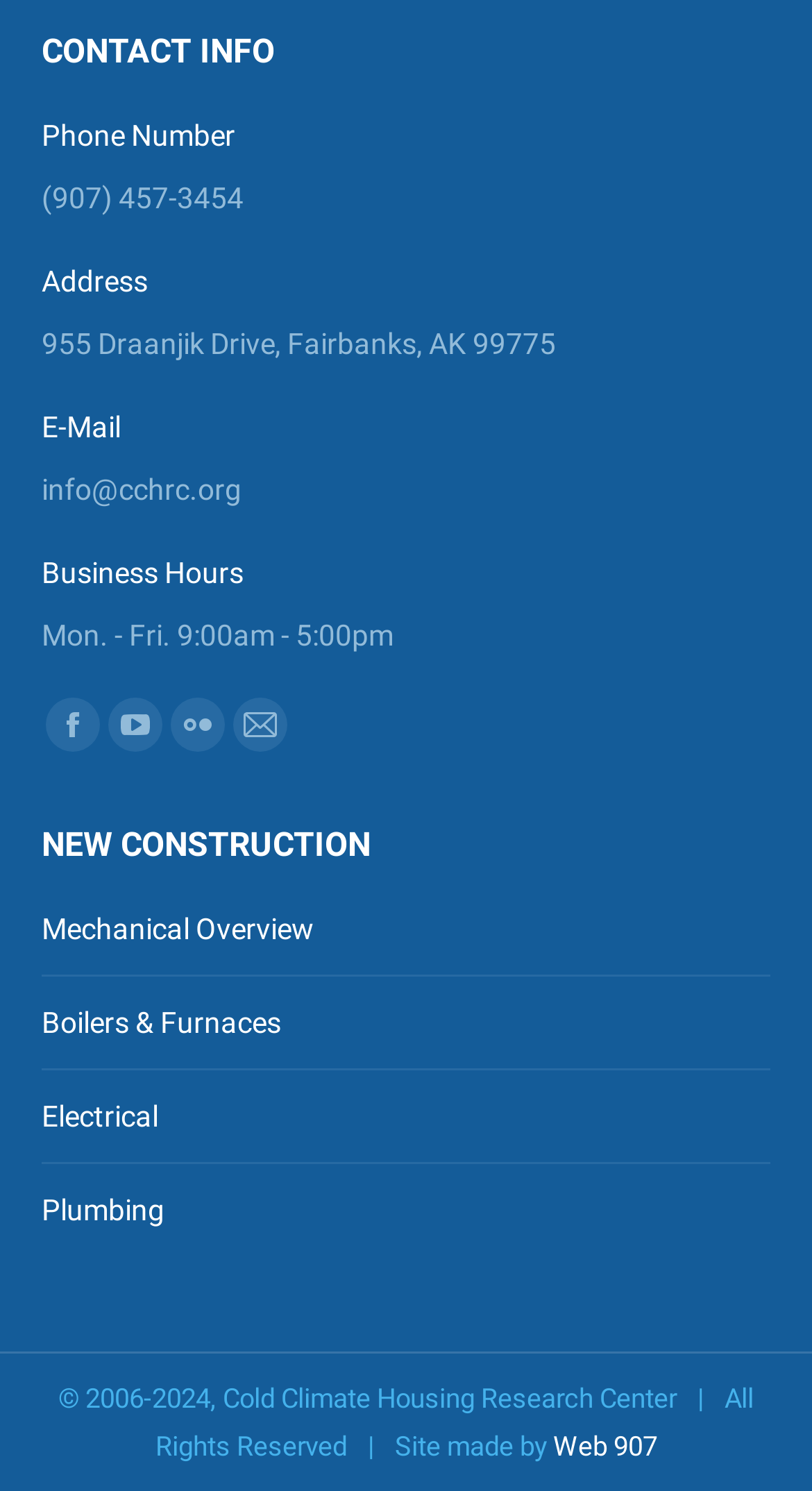Find the bounding box coordinates corresponding to the UI element with the description: "Electrical". The coordinates should be formatted as [left, top, right, bottom], with values as floats between 0 and 1.

[0.051, 0.732, 0.195, 0.767]